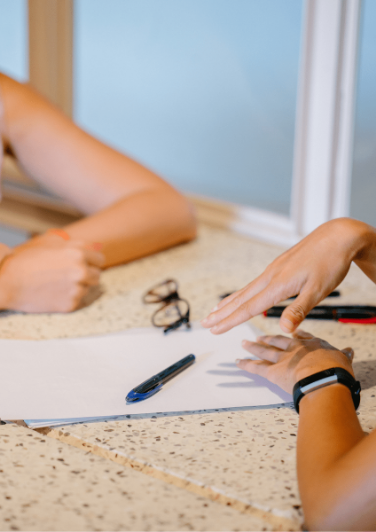What is the mission of the Saktiisha Yoga Academy?
Based on the image, provide your answer in one word or phrase.

Guide yoga teachers in business strategies